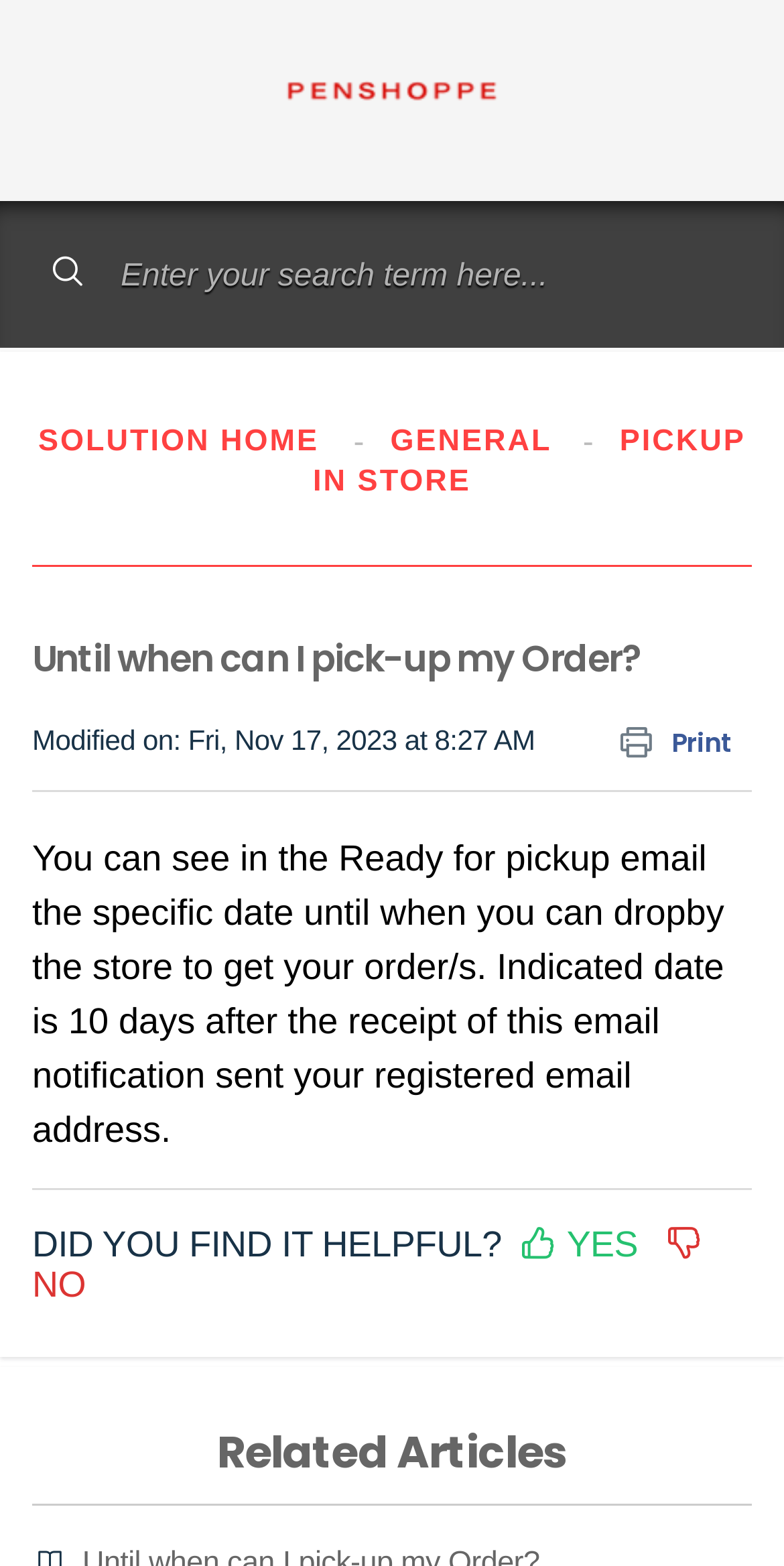What is the orientation of the separator element?
Answer with a single word or short phrase according to what you see in the image.

Horizontal